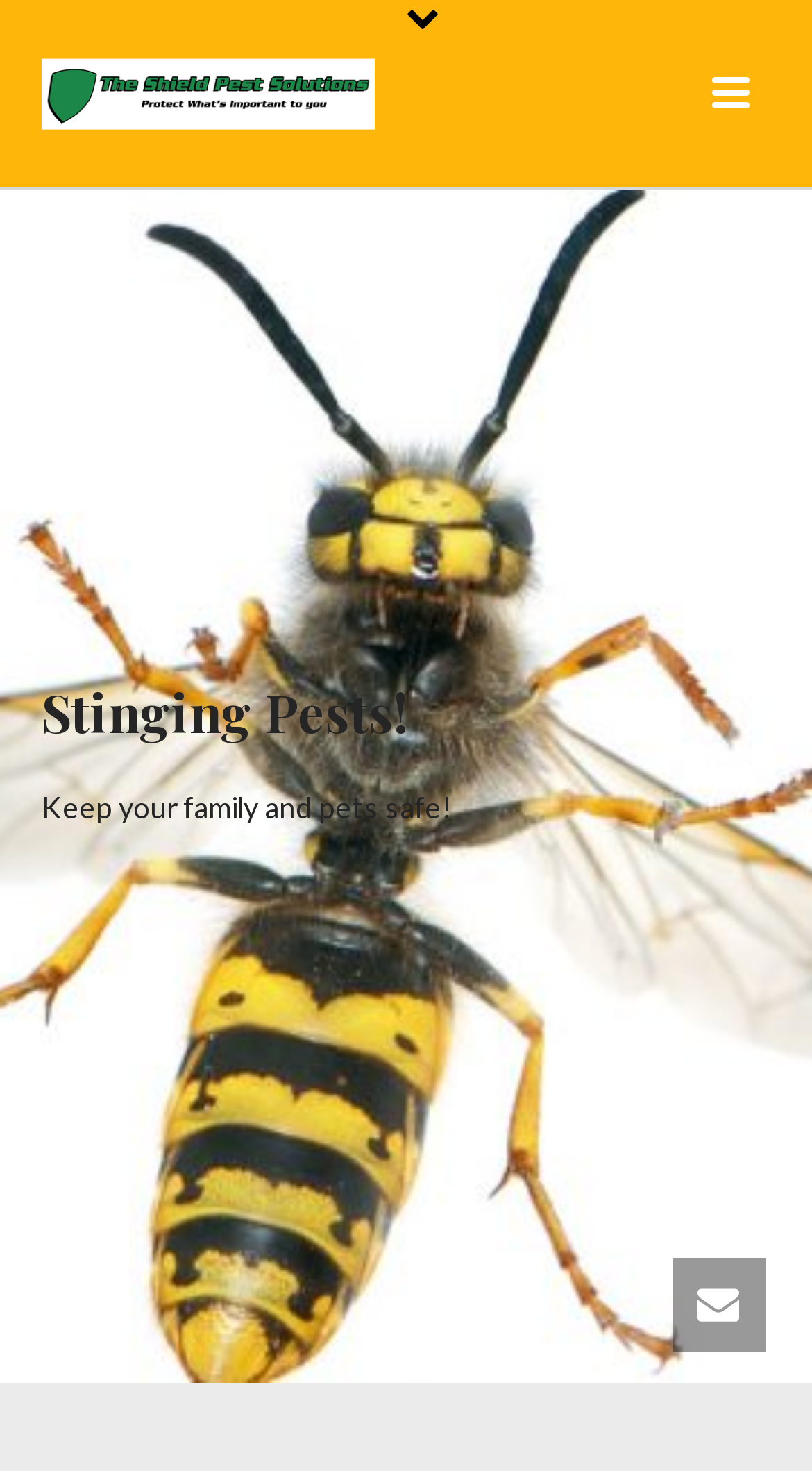What is the purpose of the 'Read More' link? Observe the screenshot and provide a one-word or short phrase answer.

To learn more